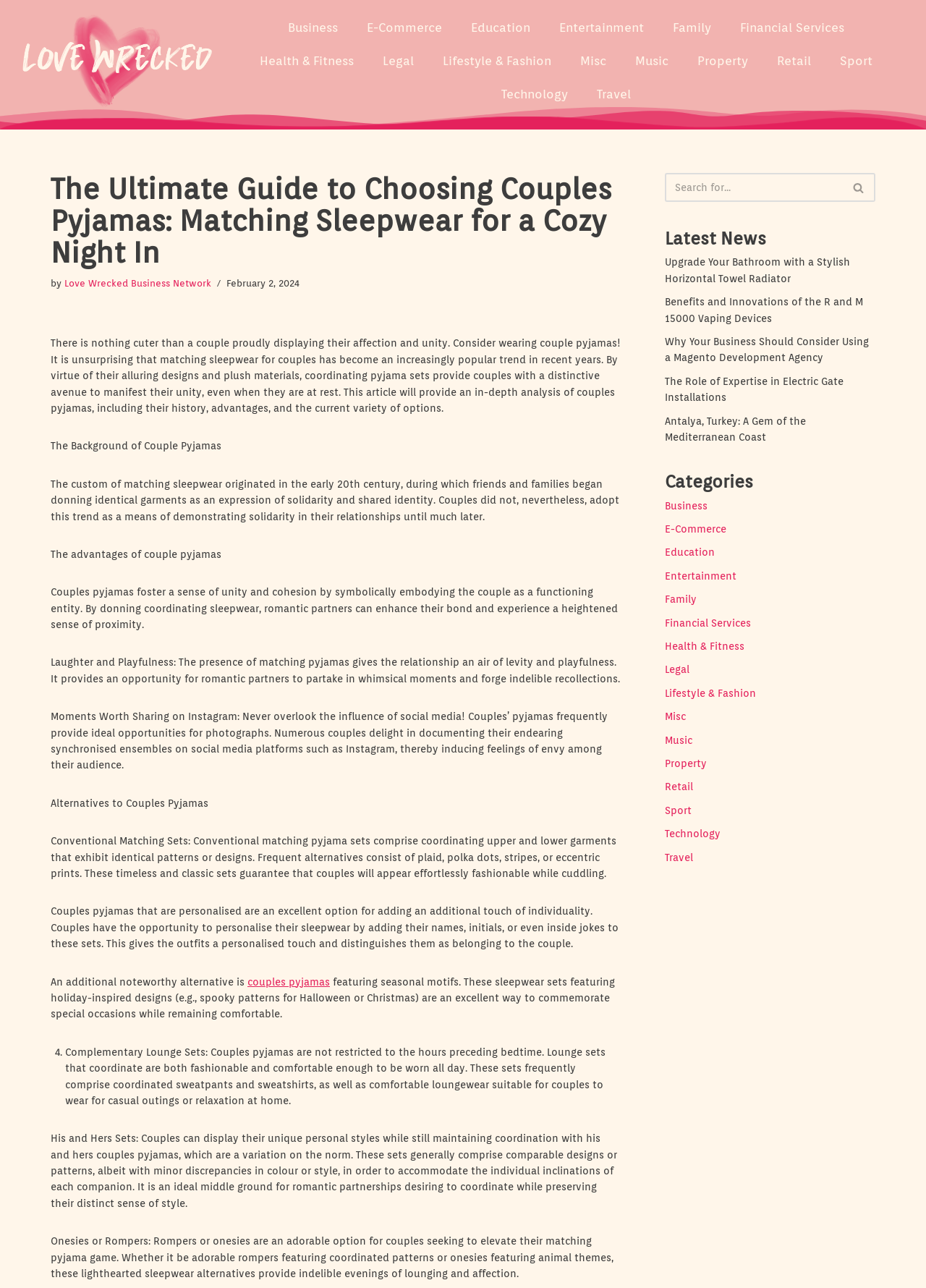Identify the bounding box coordinates for the region of the element that should be clicked to carry out the instruction: "Check the latest news". The bounding box coordinates should be four float numbers between 0 and 1, i.e., [left, top, right, bottom].

[0.718, 0.177, 0.827, 0.193]